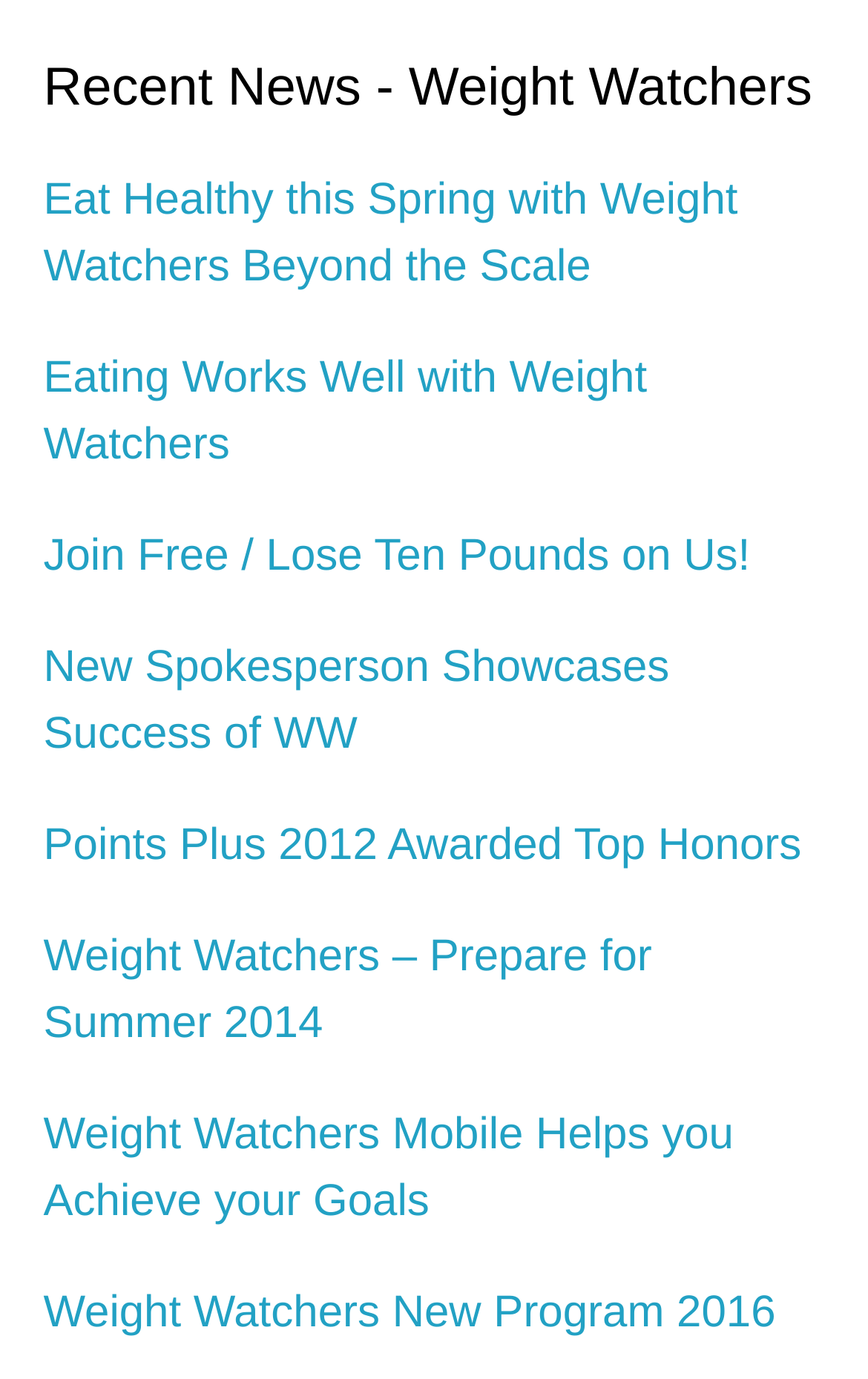Please specify the bounding box coordinates of the clickable section necessary to execute the following command: "Explore recent news about Weight Watchers".

[0.05, 0.043, 0.95, 0.089]